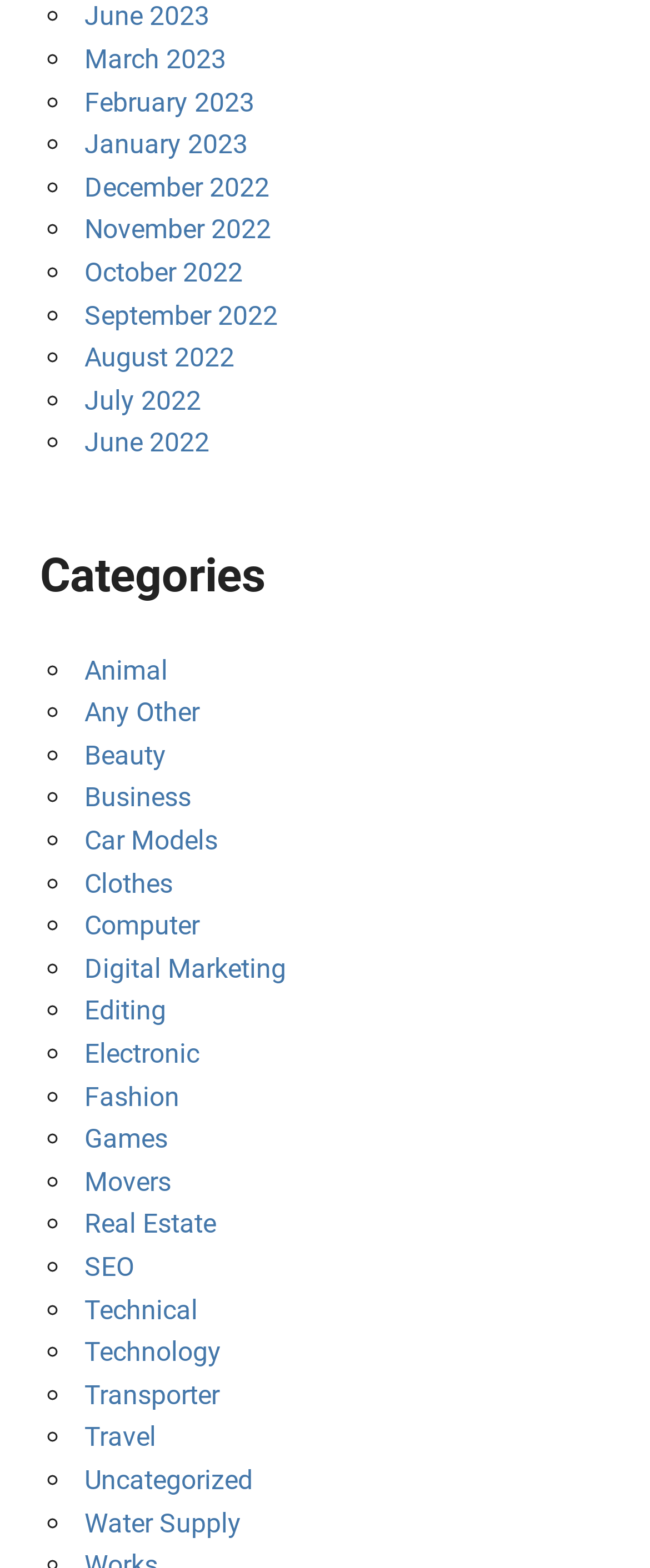How many months are listed?
Using the image, give a concise answer in the form of a single word or short phrase.

12